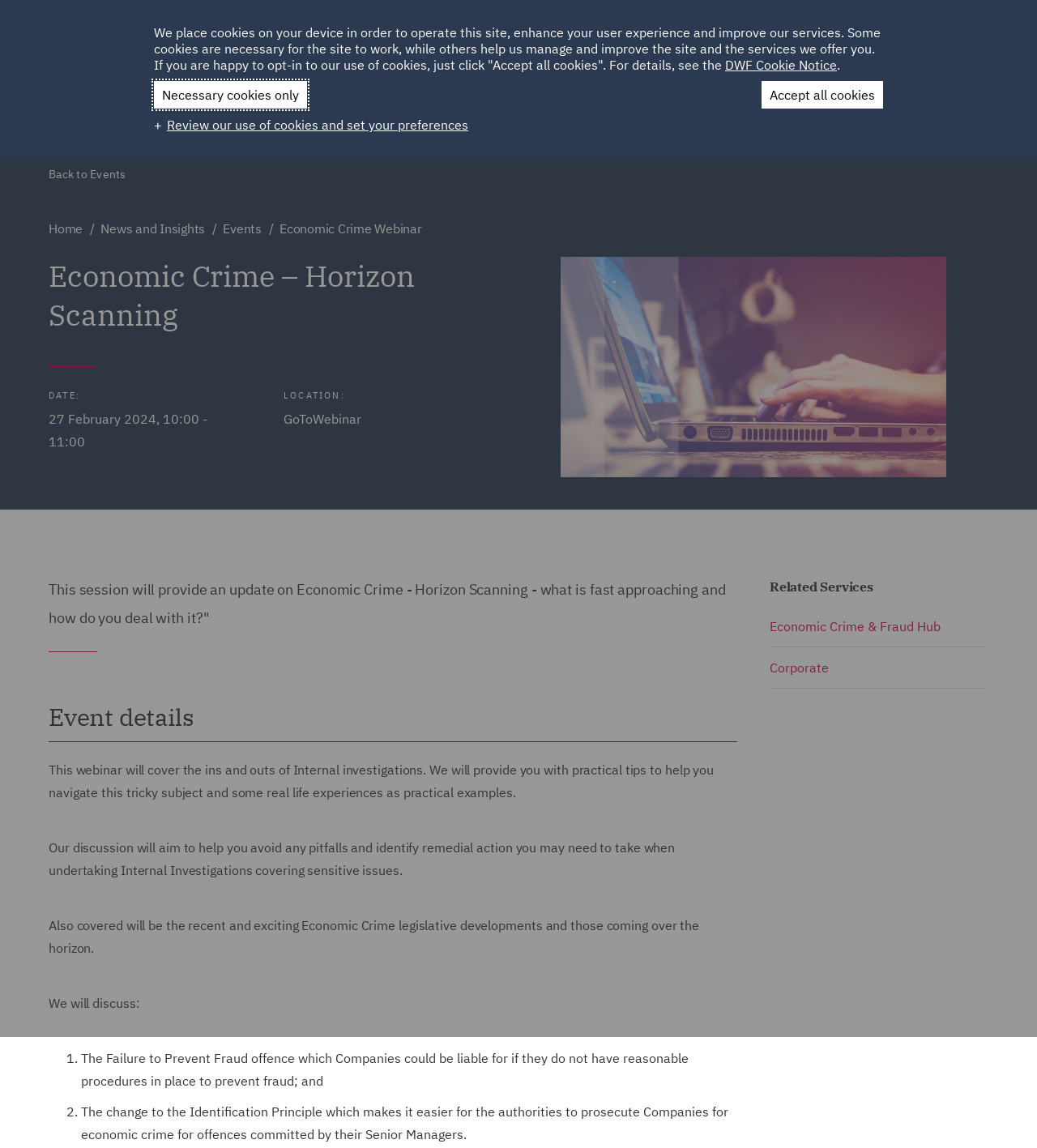Review the image closely and give a comprehensive answer to the question: What is the location of the webinar?

The location of the webinar is specified as 'GoToWebinar', which is likely an online webinar platform.